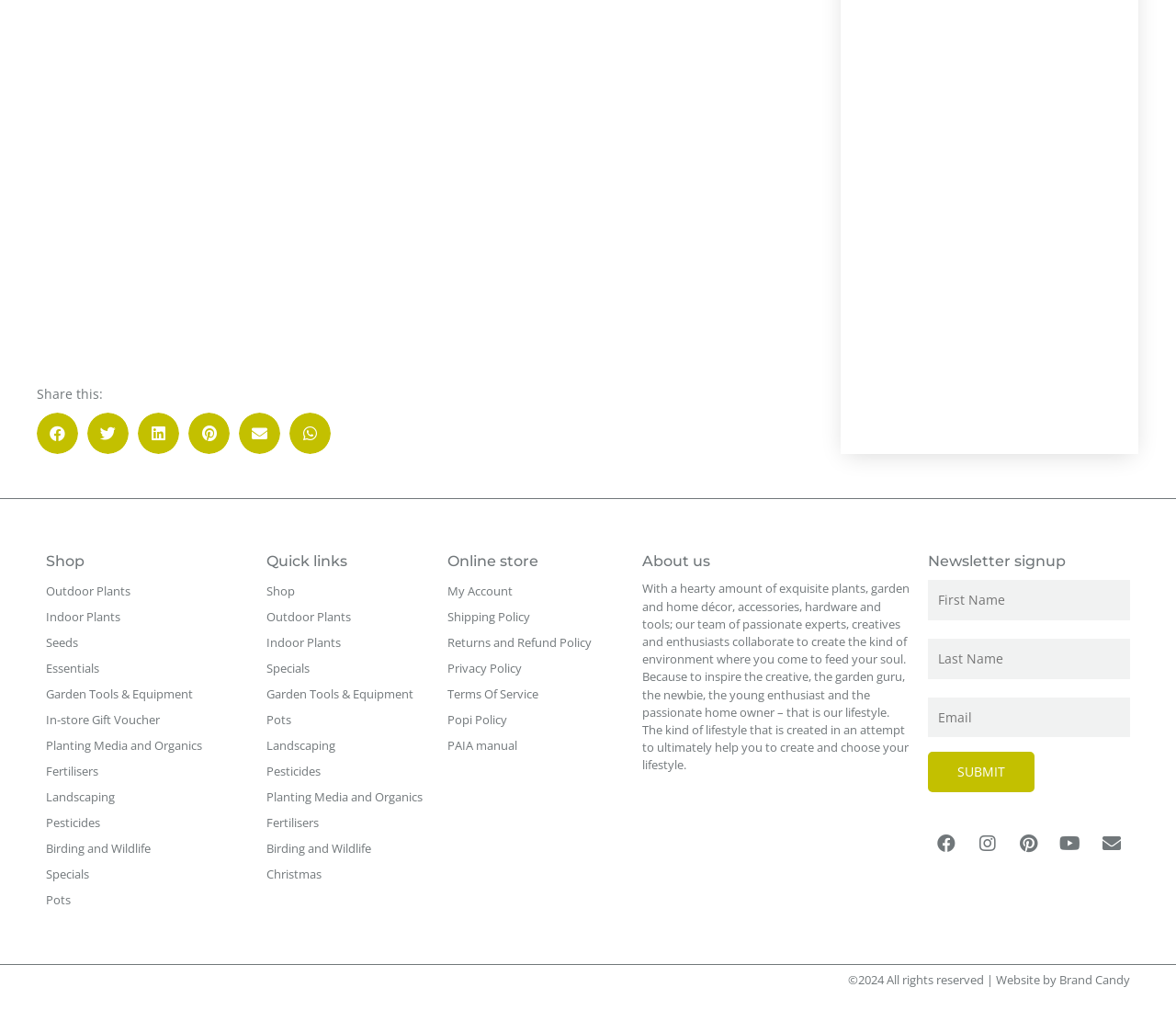What is the purpose of the 'Share this:' section?
Please provide a detailed and thorough answer to the question.

The 'Share this:' section is located at the top of the webpage and contains buttons to share content on various social media platforms such as Facebook, Twitter, LinkedIn, Pinterest, Email, and WhatsApp. This section allows users to easily share the webpage's content with others.